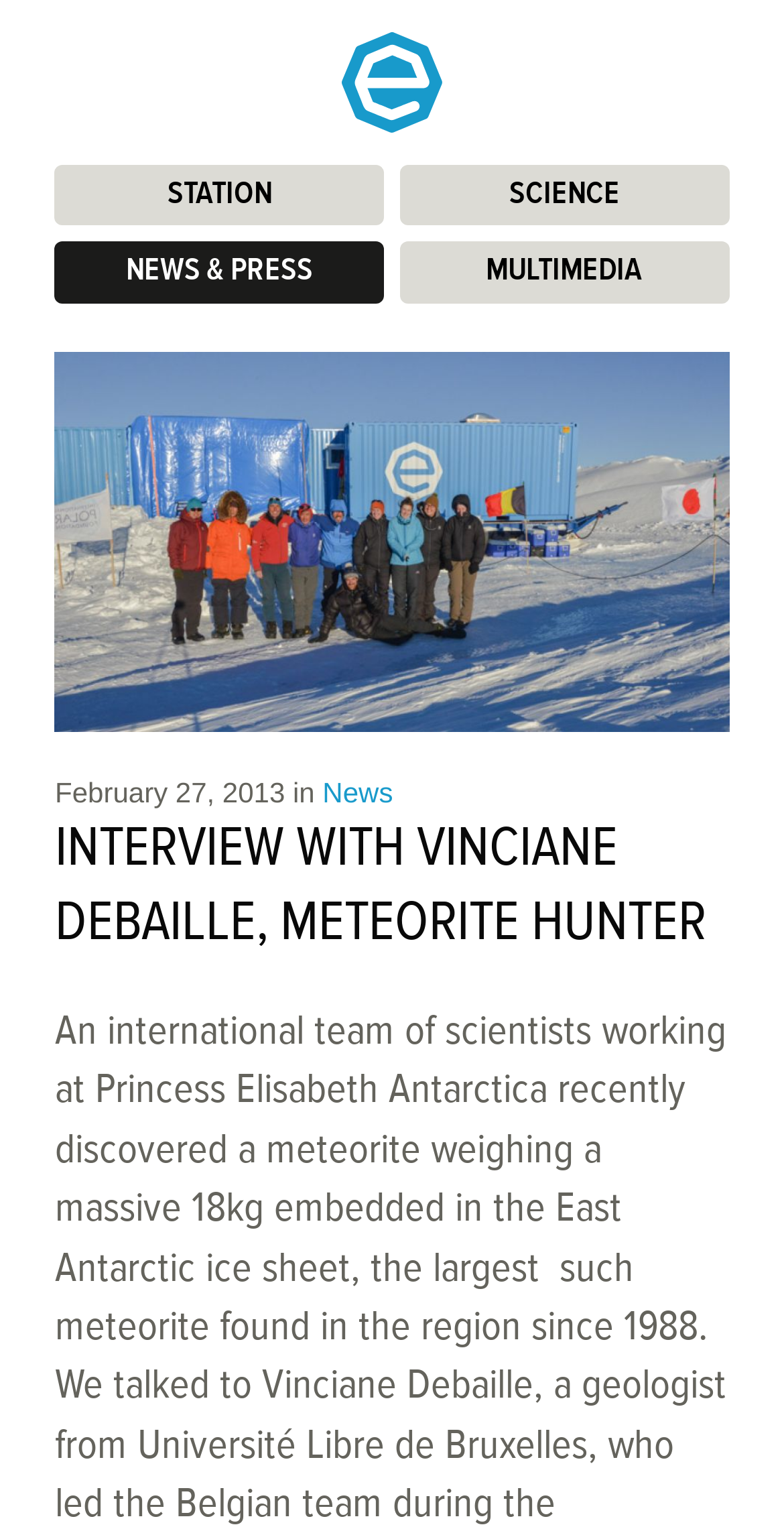Is the news article categorized under 'News'?
Provide a well-explained and detailed answer to the question.

I found the answer by looking at the link 'News' next to the time element, which suggests that the news article is categorized under 'News'.